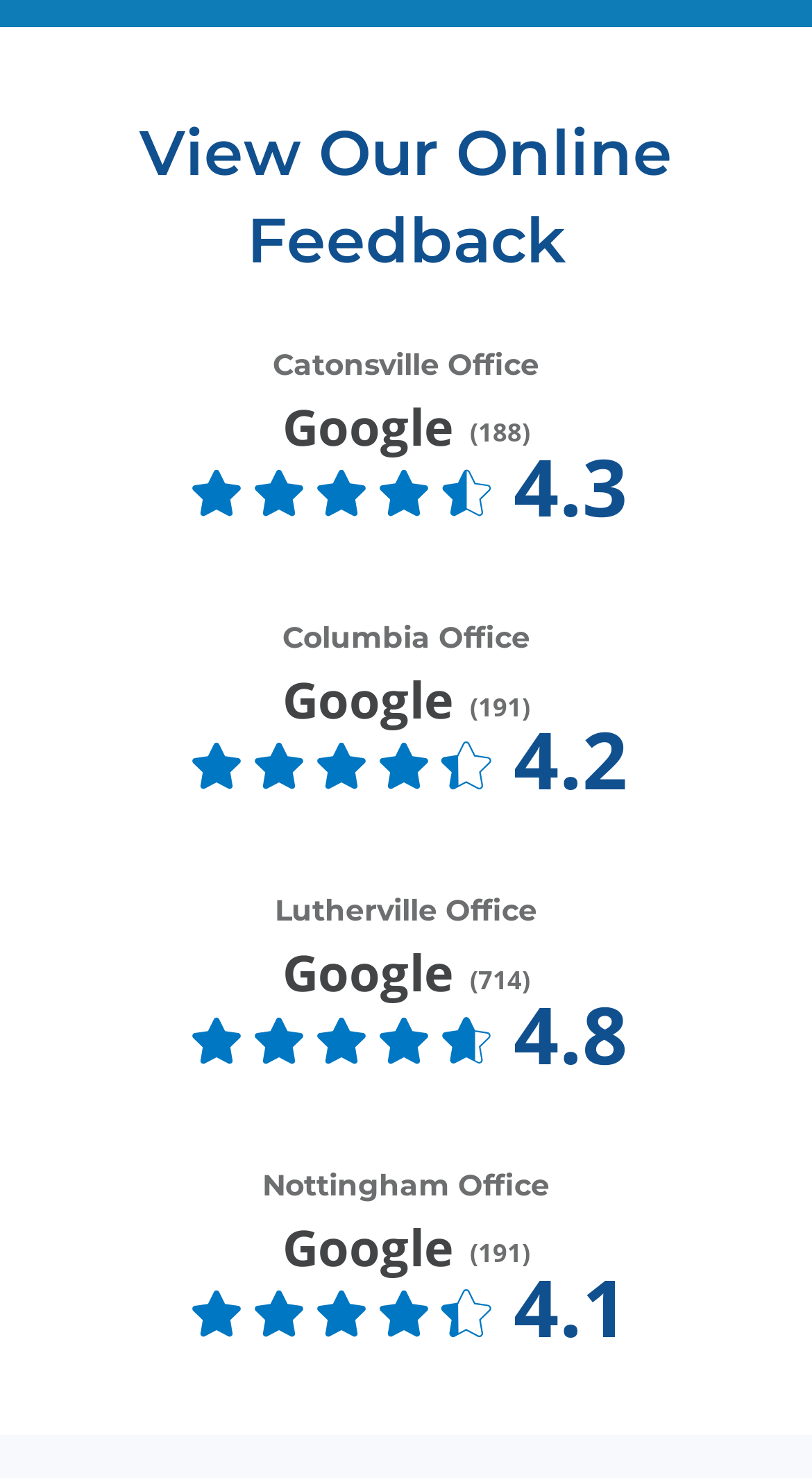Given the description of the UI element: "4.2", predict the bounding box coordinates in the form of [left, top, right, bottom], with each value being a float between 0 and 1.

[0.612, 0.495, 0.773, 0.546]